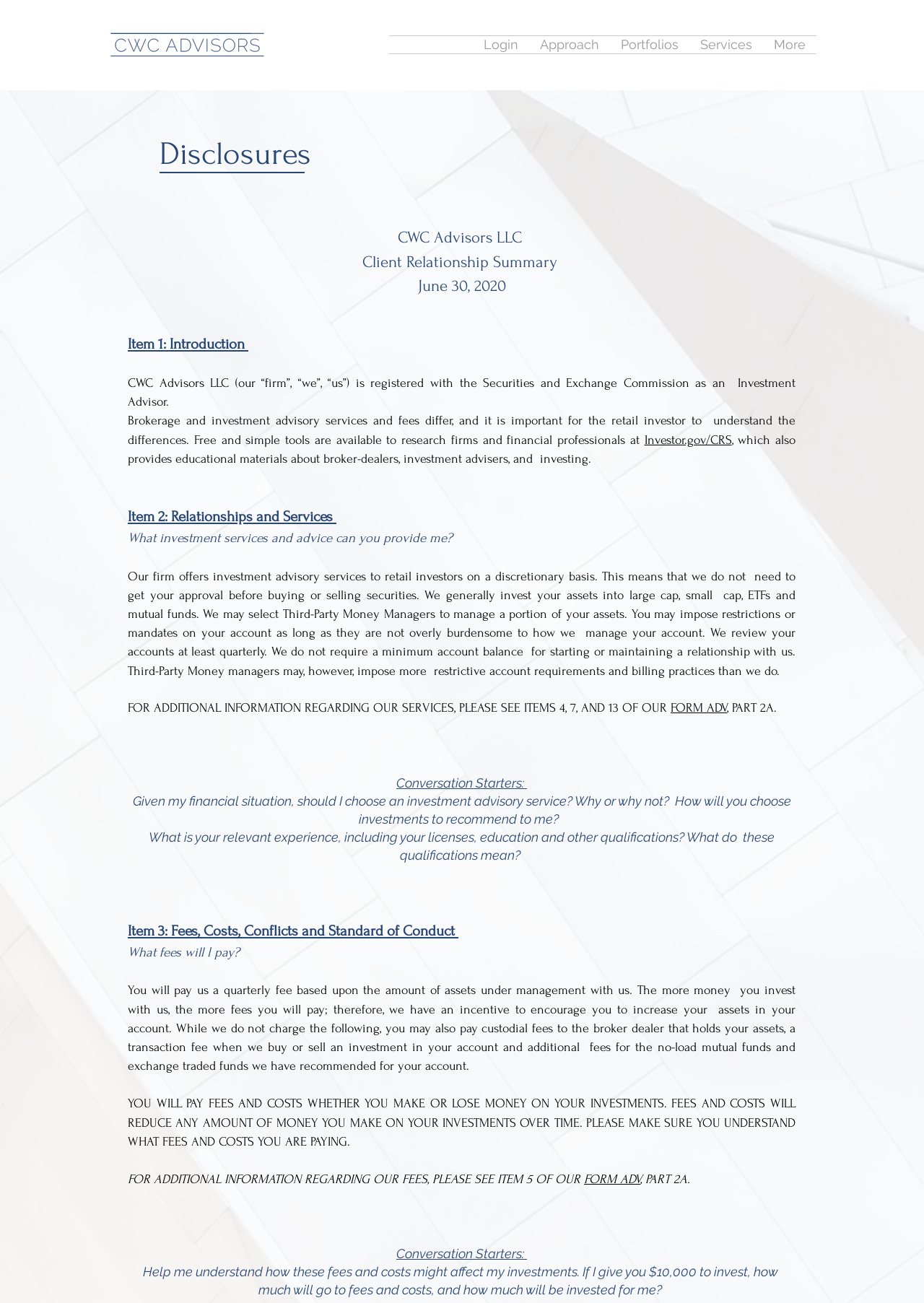Use a single word or phrase to answer the question:
What is the purpose of the 'FORM ADV' document?

To provide additional information